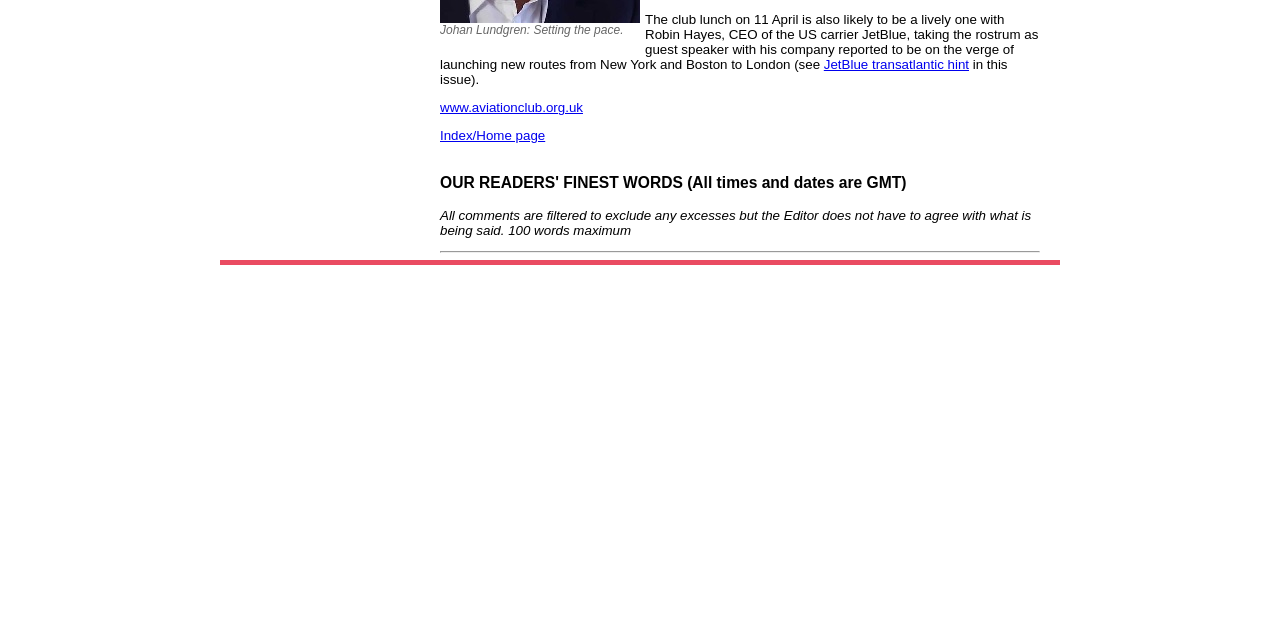Using the element description provided, determine the bounding box coordinates in the format (top-left x, top-left y, bottom-right x, bottom-right y). Ensure that all values are floating point numbers between 0 and 1. Element description: www.aviationclub.org.uk

[0.344, 0.156, 0.455, 0.18]